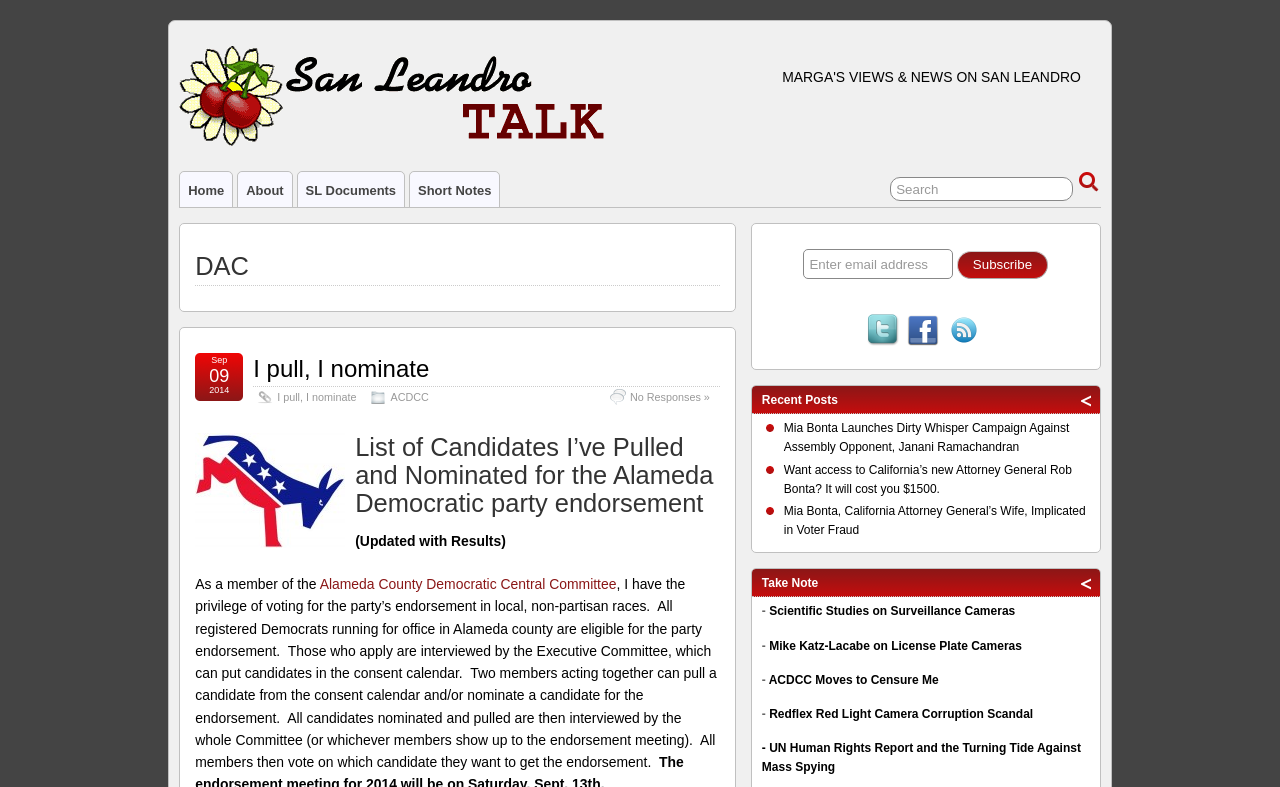Answer the question using only a single word or phrase: 
What is the purpose of the textbox?

Search